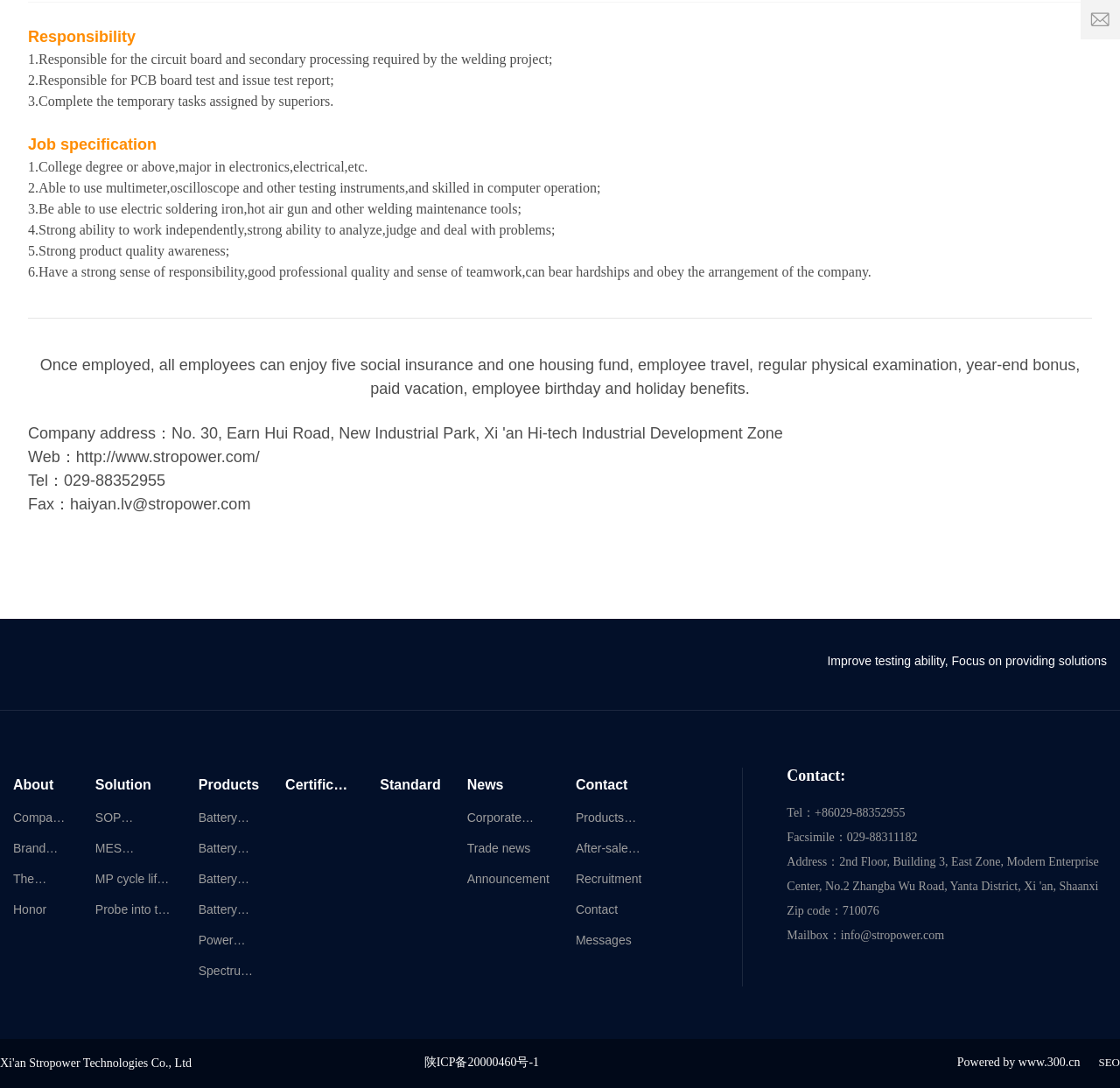Determine the bounding box coordinates (top-left x, top-left y, bottom-right x, bottom-right y) of the UI element described in the following text: Power Battery Simulation System

[0.177, 0.85, 0.231, 0.878]